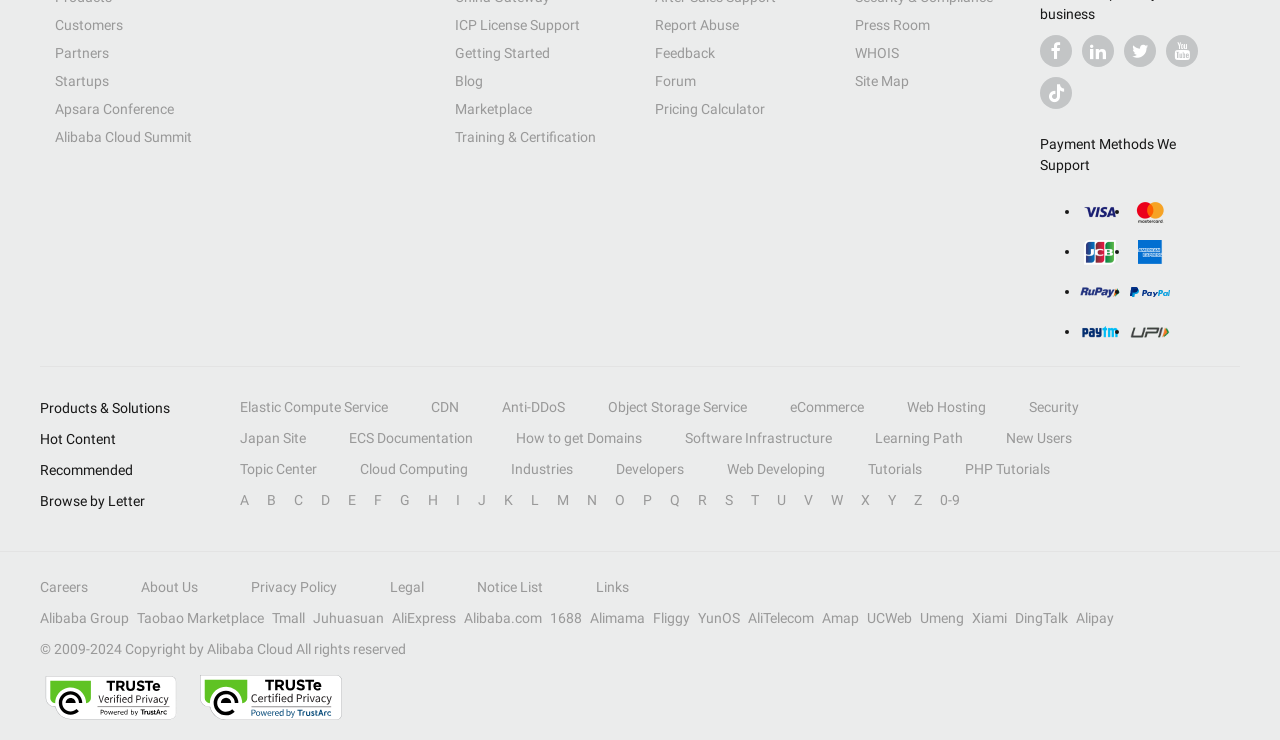Locate the bounding box coordinates of the clickable area needed to fulfill the instruction: "Go to Customers".

[0.043, 0.023, 0.096, 0.045]